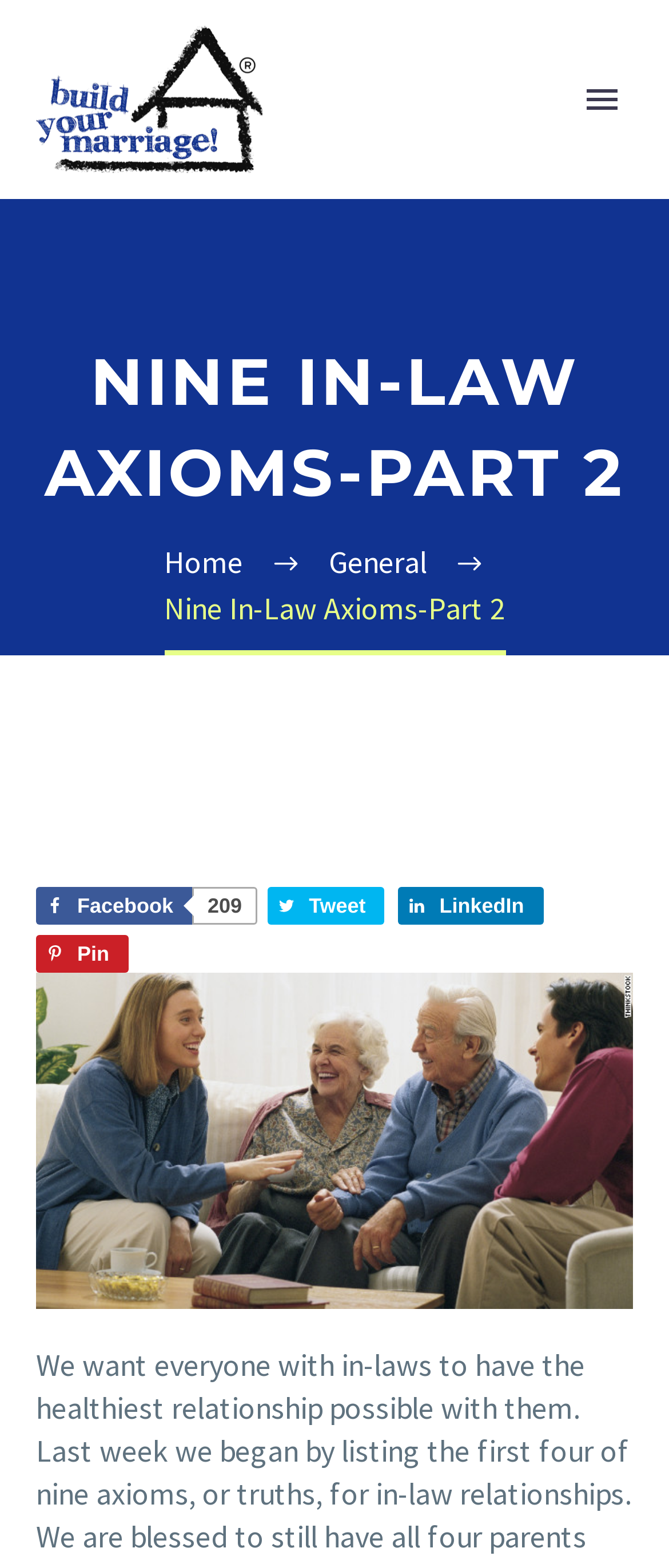Find and generate the main title of the webpage.

NINE IN-LAW AXIOMS-PART 2